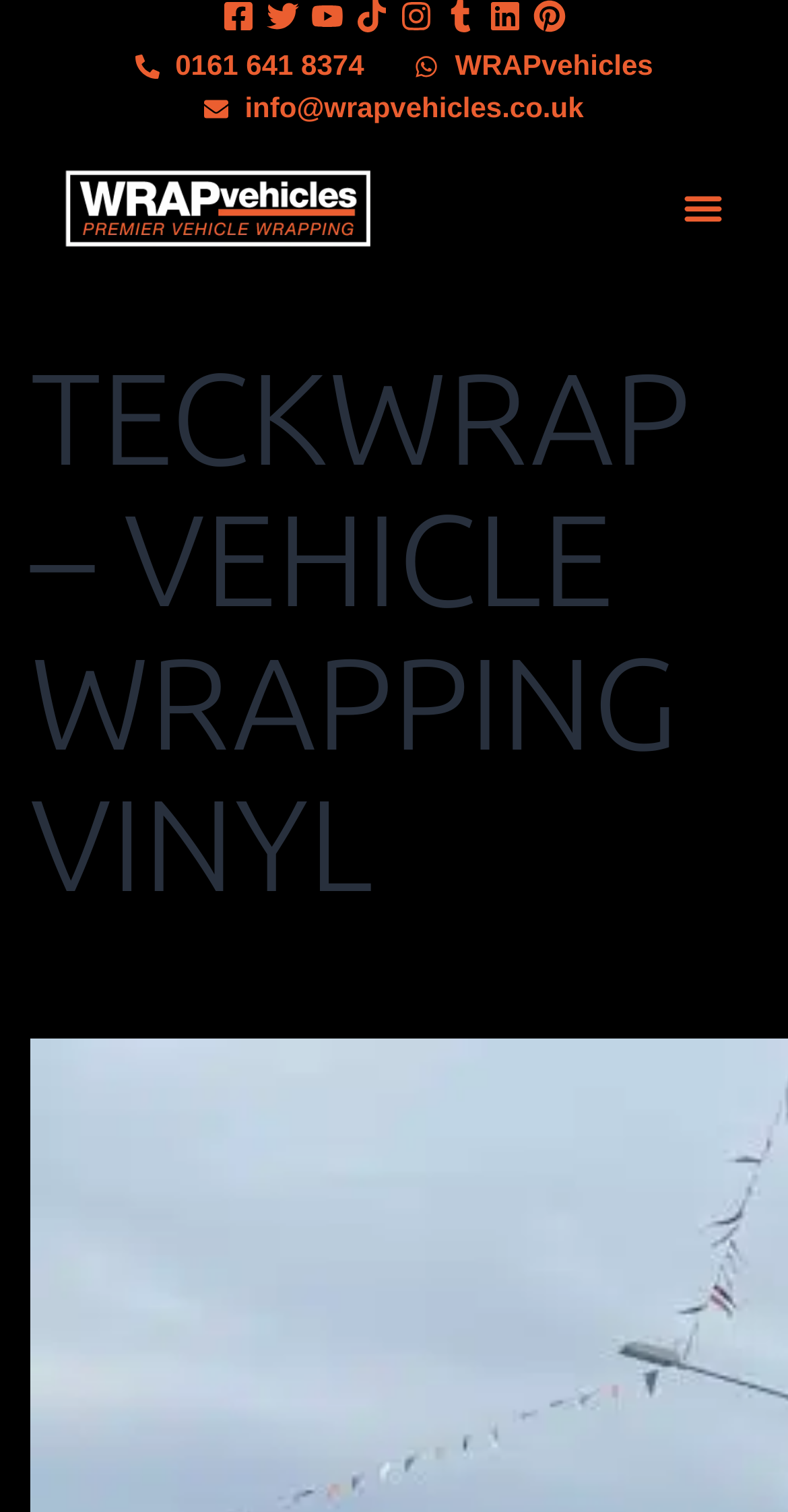Elaborate on the different components and information displayed on the webpage.

The webpage is about TECKWRAP, a company that specializes in vehicle wrapping vinyl. At the top left corner, there are social media links, including Facebook, Twitter, Youtube, Tiktok, Instagram, Tumblr, Linkedin, and Pinterest, each represented by an icon. These links are aligned horizontally and take up a small portion of the top section of the page.

Below the social media links, there is a contact information section with three links: a phone number, an email address, and a link to the company's website, WRAPvehicles. These links are positioned horizontally, with the phone number on the left, the email address in the middle, and the website link on the right.

To the left of the contact information section, there is a logo of WRAPvehicles, which is a car wraps company based in Manchester. The logo is a prominent element on the page, taking up a significant portion of the top section.

On the top right corner, there is a navigation menu button labeled "Menu" with a toggle icon. When clicked, it expands to reveal a menu bar.

The main heading of the page, "TECKWRAP – VEHICLE WRAPPING VINYL", is centered and takes up a significant portion of the page, spanning from the top to the middle section.